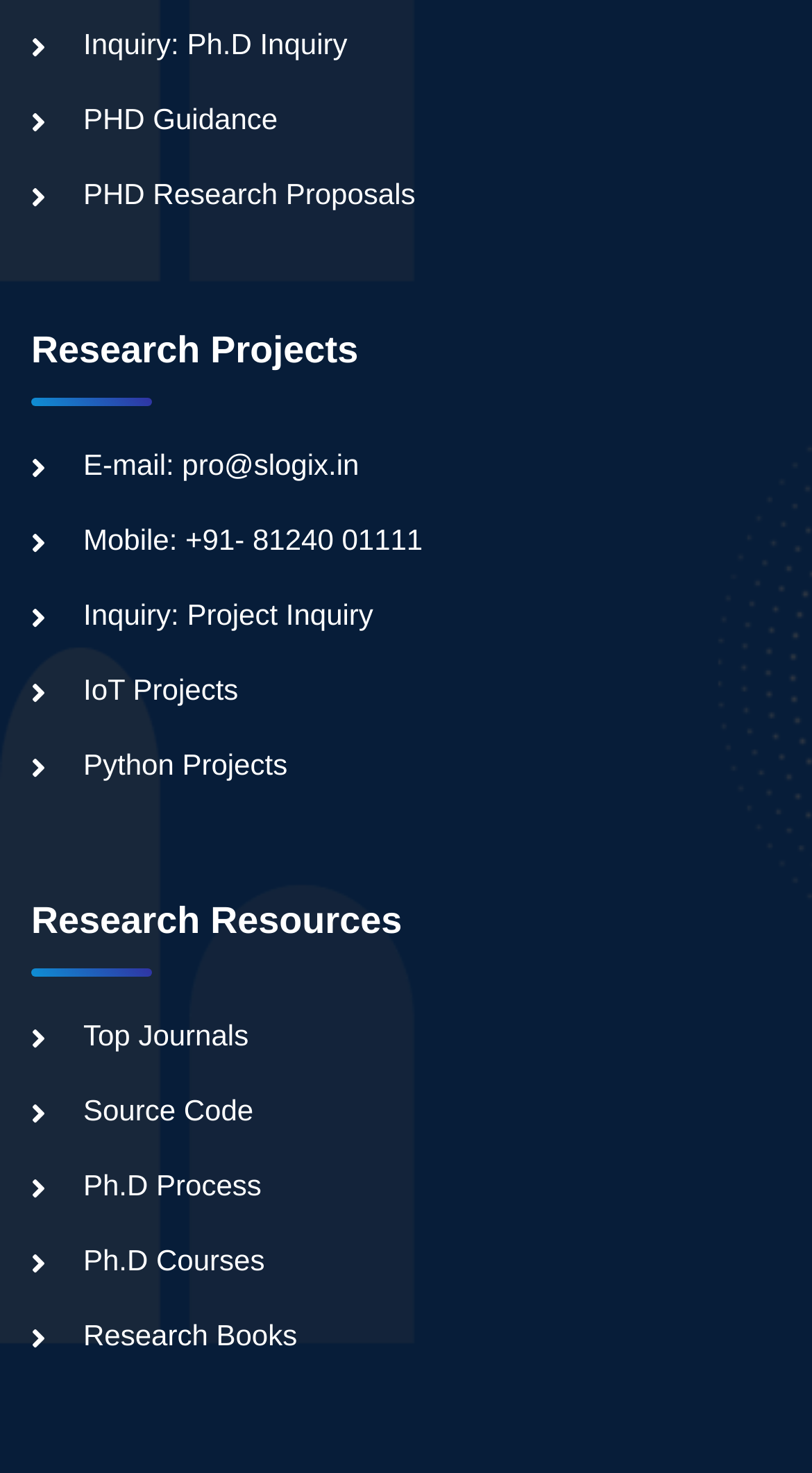Identify the bounding box coordinates of the element to click to follow this instruction: 'Get guidance on Ph.D'. Ensure the coordinates are four float values between 0 and 1, provided as [left, top, right, bottom].

[0.038, 0.069, 0.342, 0.092]